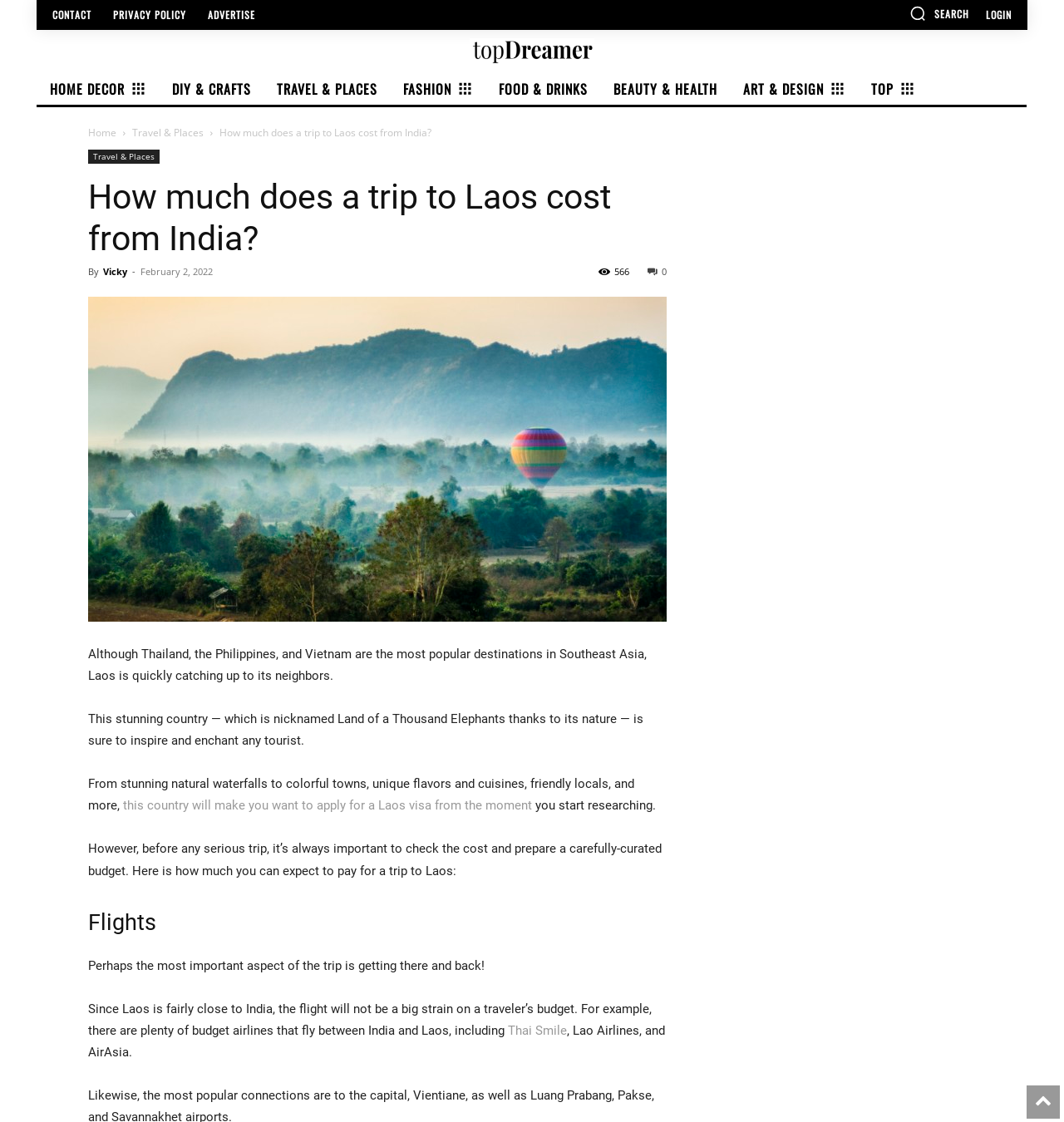What is the date of the article?
Provide a detailed answer to the question, using the image to inform your response.

The date of the article is February 2, 2022, as indicated by the time element in the article header.